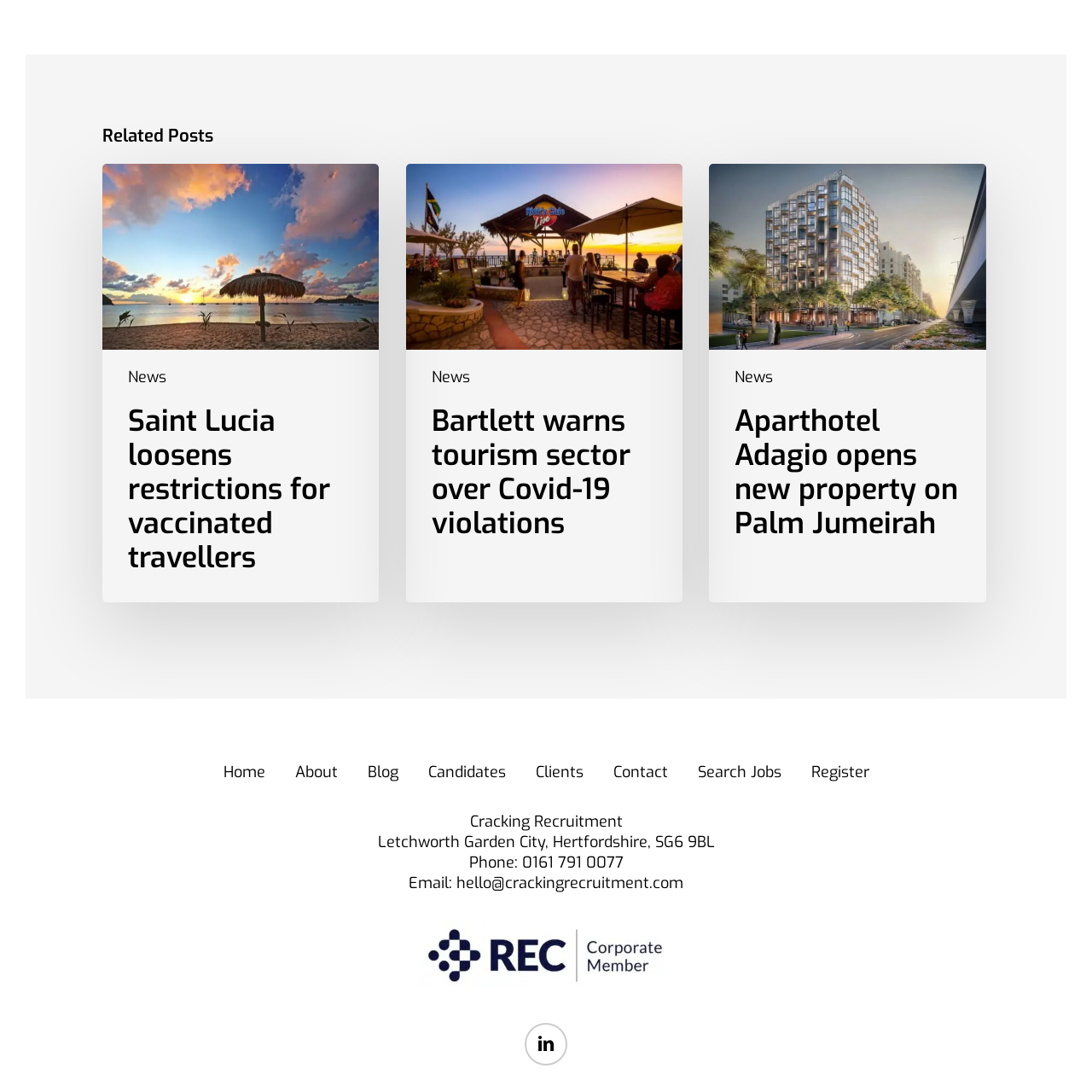What social media platform is linked at the bottom of the webpage?
Please provide a single word or phrase based on the screenshot.

LinkedIn